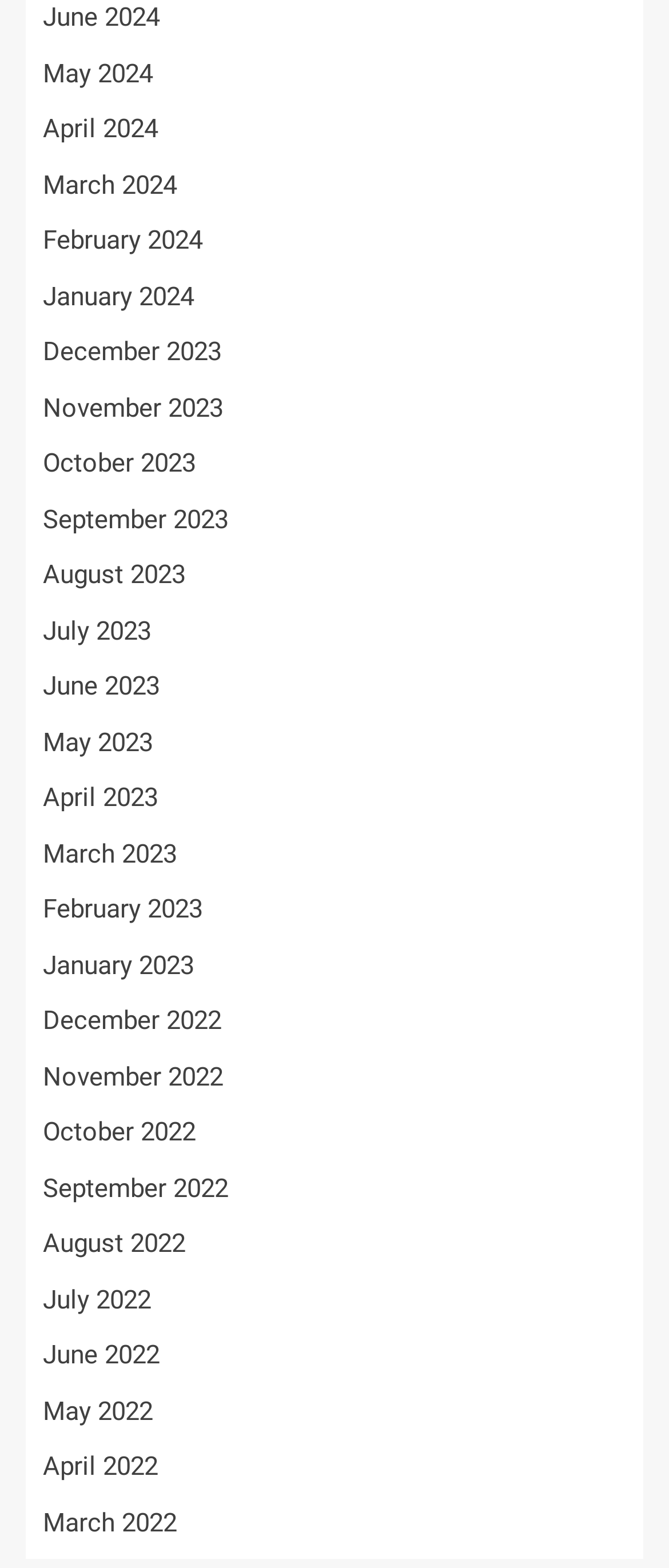What is the most recent month listed?
Based on the image, provide your answer in one word or phrase.

June 2024